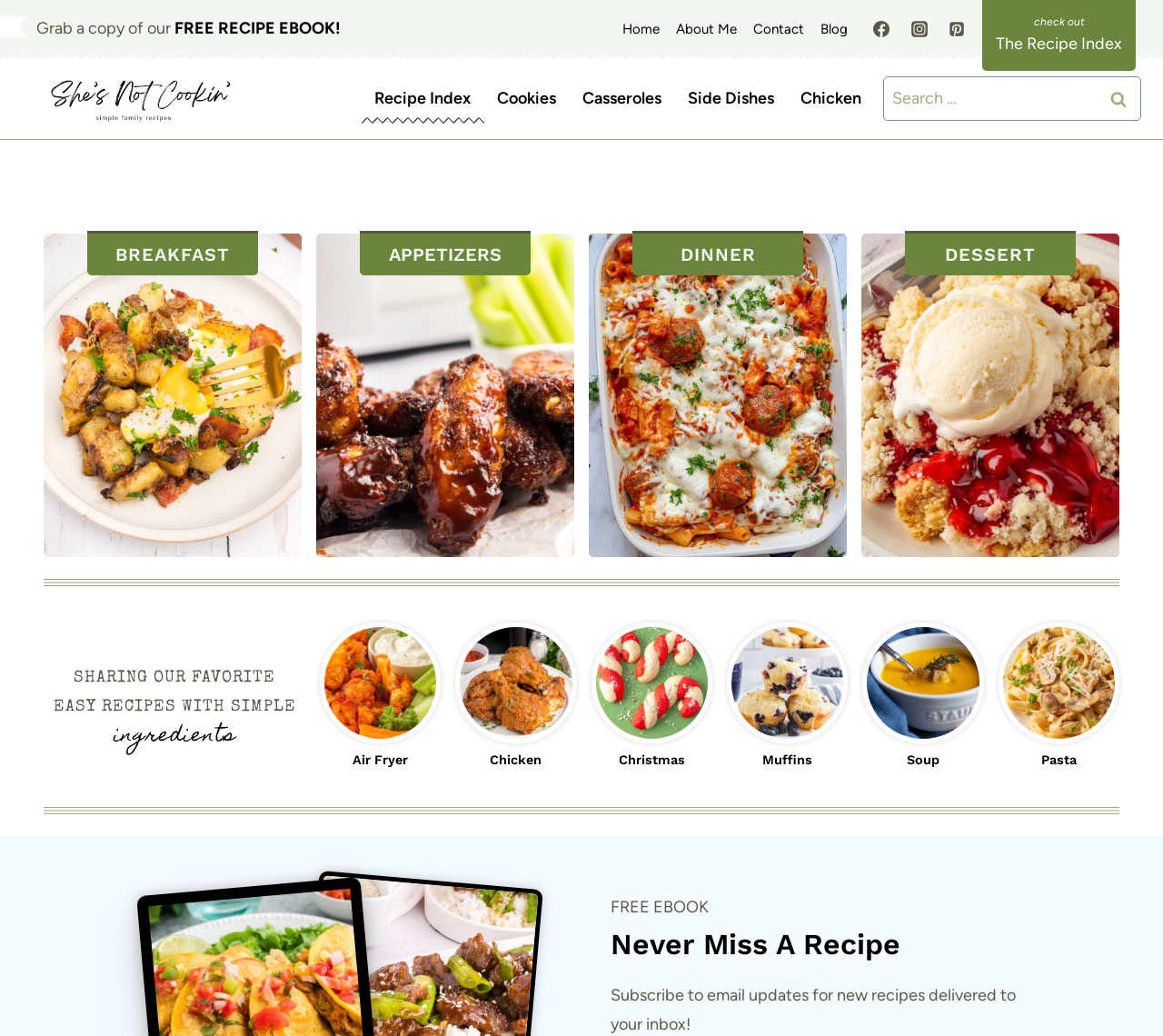Offer a comprehensive description of the webpage’s content and structure.

This webpage is a recipe blog called "She's Not Cookin'" that offers a variety of delicious baked recipes, both sweet and savory, with easy-to-follow instructions and photographs. 

At the top of the page, there is a navigation bar with links to "Home", "About Me", "Contact", and "Blog". Below this, there are social media links to Facebook, Instagram, and Pinterest, each accompanied by an icon. 

To the left of the social media links, there is a logo for "She's Not Cookin'" with a link to the homepage. 

On the right side of the page, there is a search bar with a button to search for recipes. Above the search bar, there are links to "Recipe Index", "Cookies", "Casseroles", "Side Dishes", and "Chicken" in a navigation bar.

The main content of the page is divided into sections, each with a heading and a series of links to recipes. The sections are "BREAKFAST", "APPETIZERS", "DINNER", and "DESSERT". Each section has several links to recipes, with images accompanying some of the links.

Below the recipe sections, there is a horizontal separator line, followed by a section with a heading "SHARING OUR FAVORITE EASY RECIPES WITH SIMPLE ingredients". This section has several links to recipes, each with an image and a heading, such as "Air Fryer", "Chicken", "Christmas", "Muffins", "Soup", and "Pasta".

At the bottom of the page, there is another horizontal separator line, followed by a section promoting a free eBook and encouraging visitors to subscribe to email updates for new recipes.